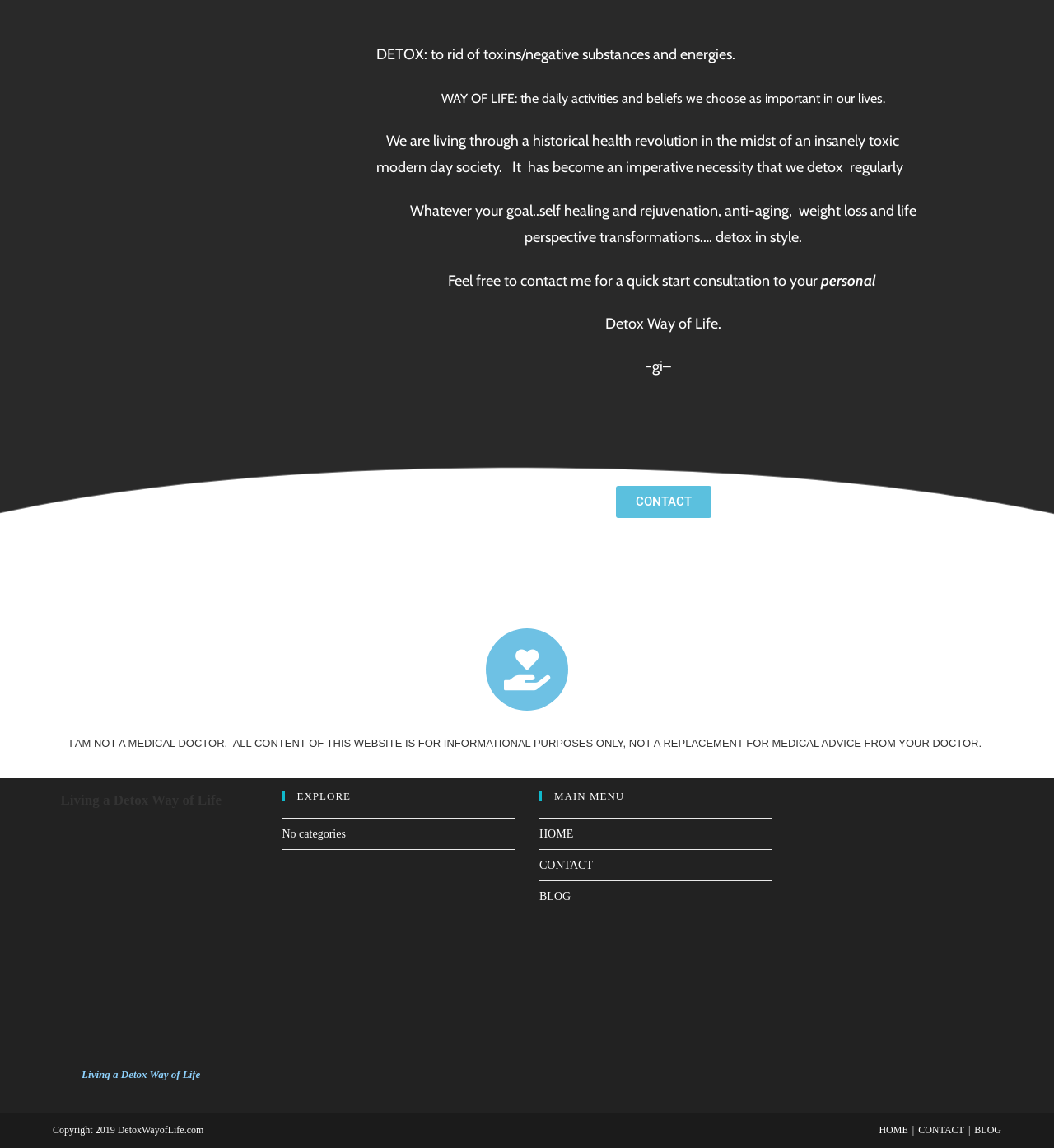What is the purpose of detox?
Please provide a comprehensive answer to the question based on the webpage screenshot.

Based on the text 'DETOX: to rid of toxins/negative substances and energies.', it can be inferred that the purpose of detox is to rid of toxins and negative substances and energies from the body.